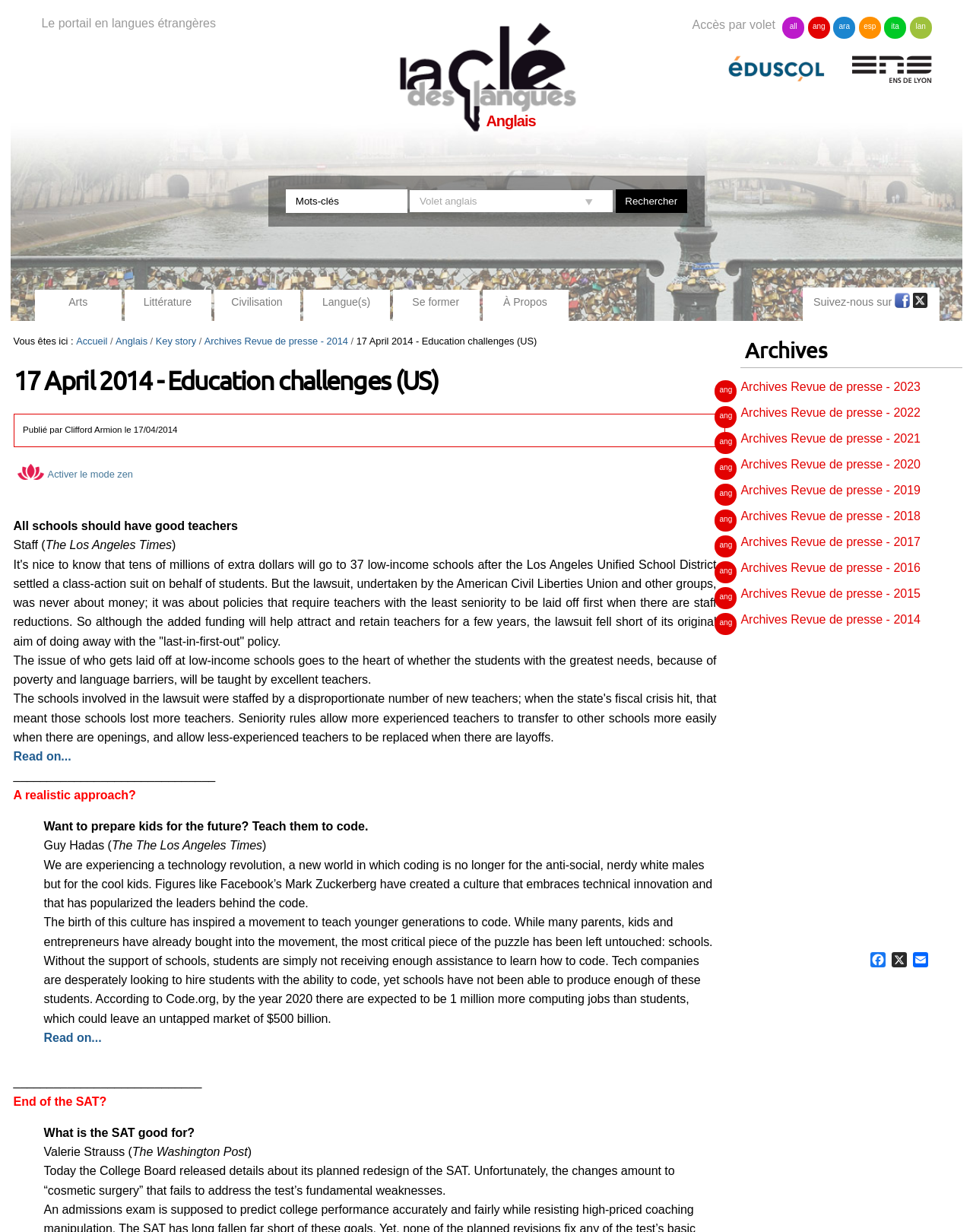Locate the bounding box coordinates of the element's region that should be clicked to carry out the following instruction: "Search for something". The coordinates need to be four float numbers between 0 and 1, i.e., [left, top, right, bottom].

[0.294, 0.154, 0.418, 0.173]